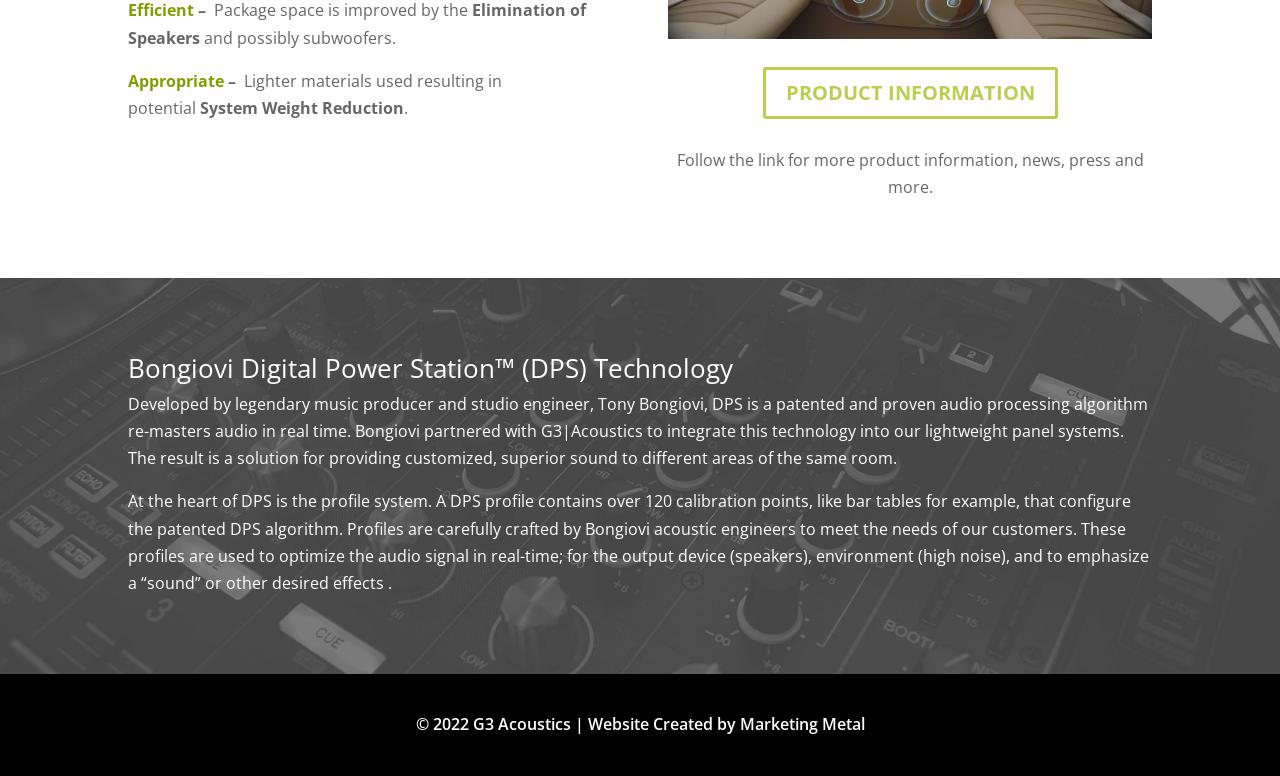Look at the image and answer the question in detail:
Who created the website?

At the bottom of the webpage, I found a link 'Marketing Metal' which is mentioned as the creator of the website.